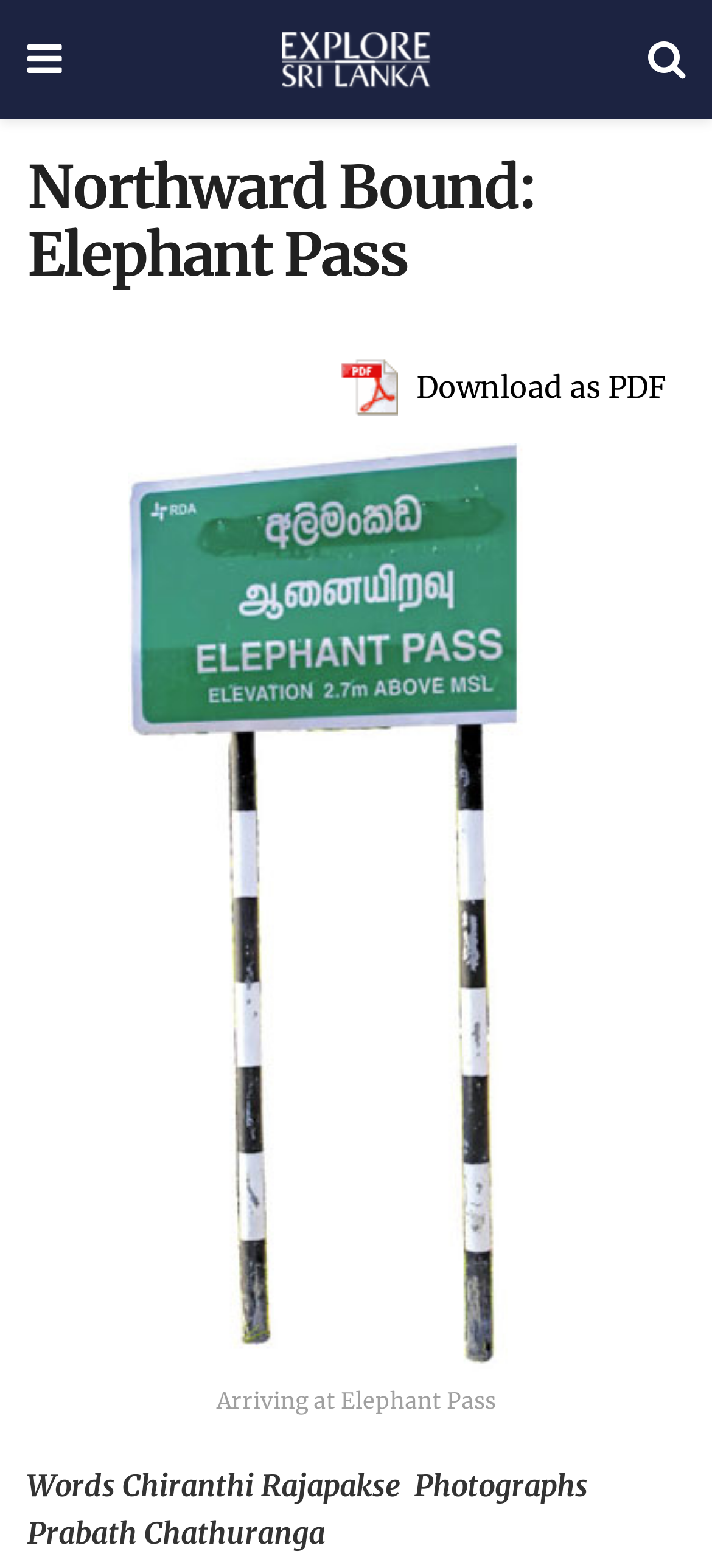Find the bounding box coordinates for the HTML element described as: "Download as PDF". The coordinates should consist of four float values between 0 and 1, i.e., [left, top, right, bottom].

[0.451, 0.223, 0.962, 0.272]